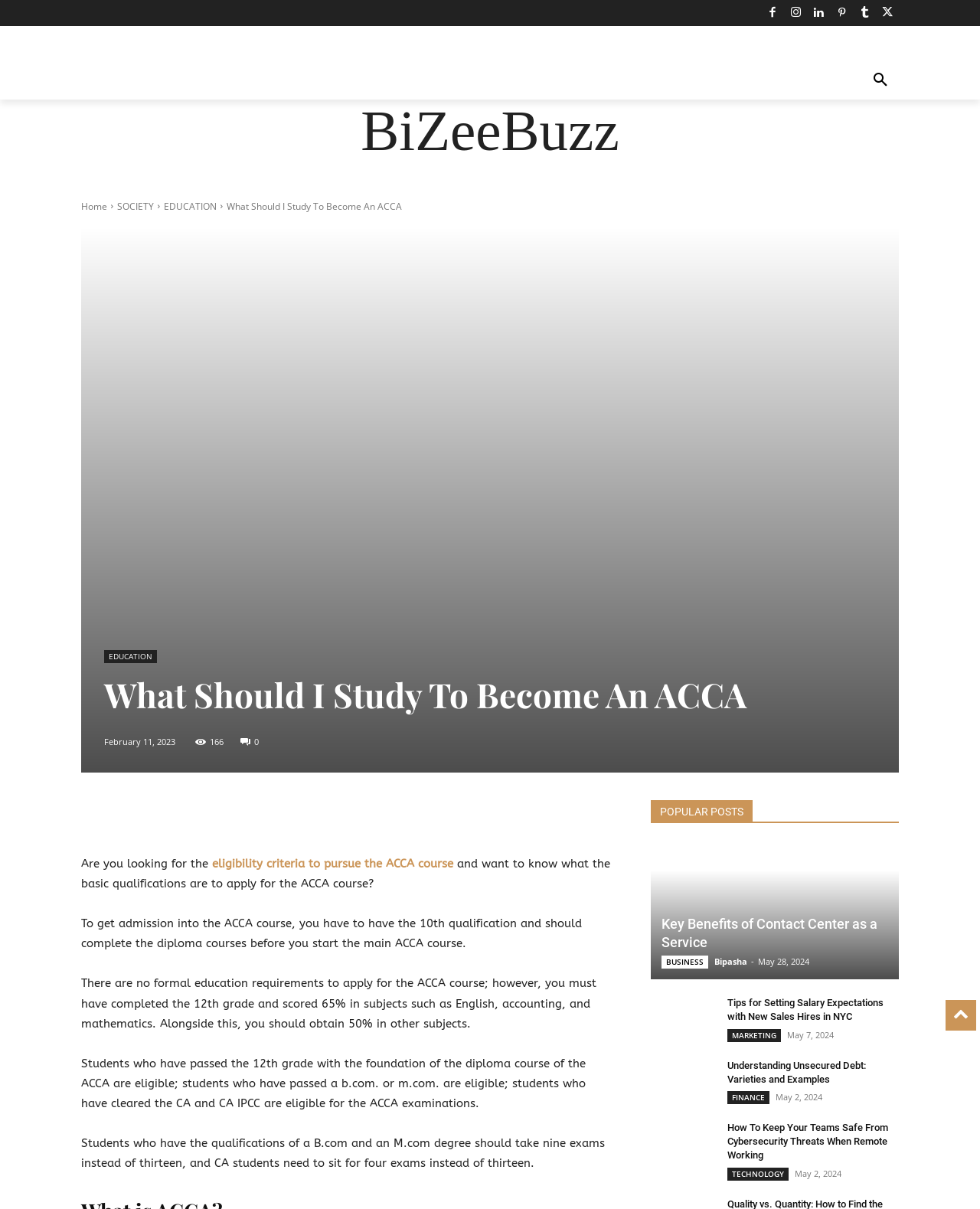Locate the bounding box coordinates of the clickable part needed for the task: "Click on the 'What Should I Study To Become An ACCA' link".

[0.231, 0.165, 0.41, 0.176]